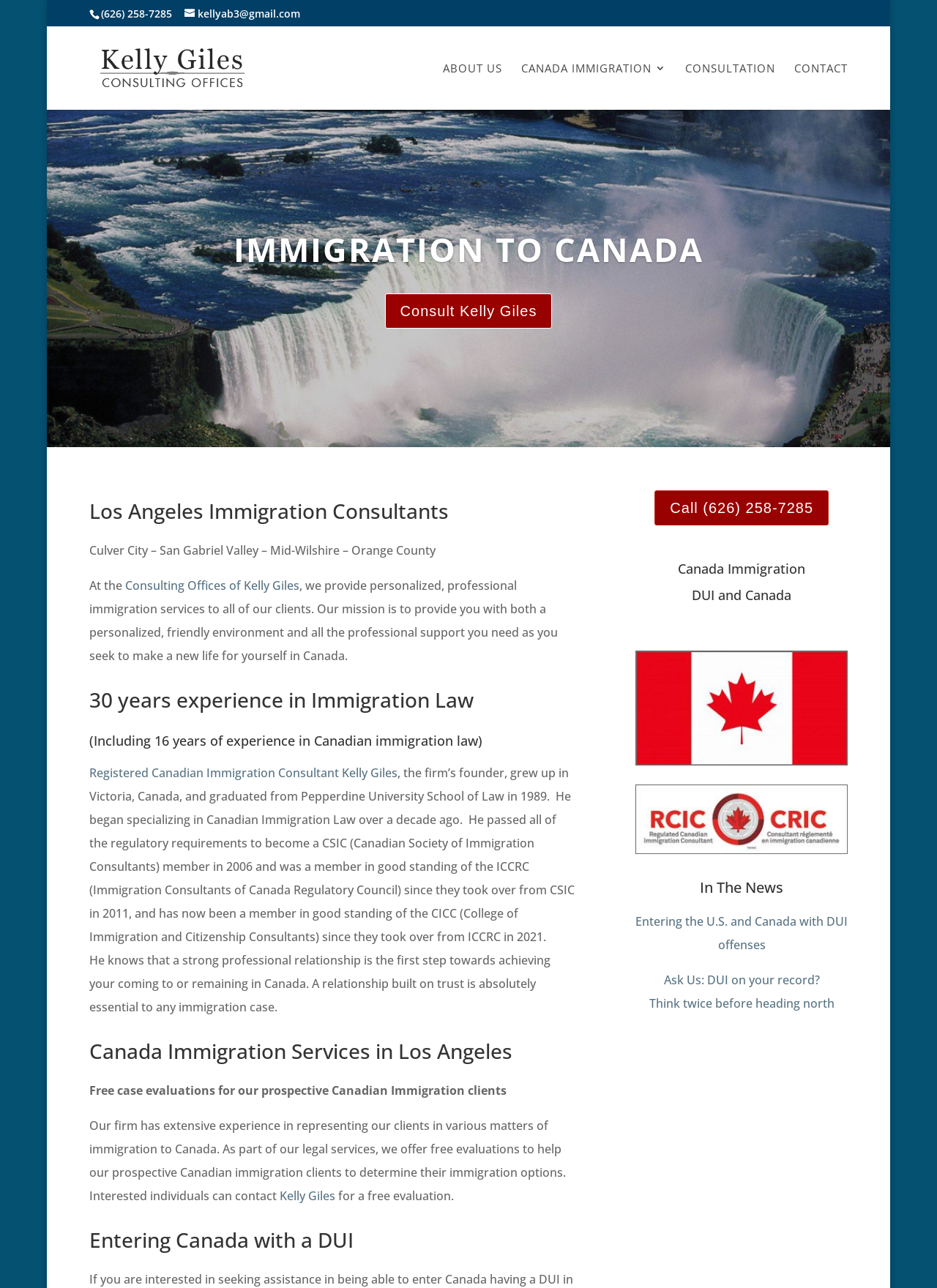Determine the bounding box coordinates of the section to be clicked to follow the instruction: "Read the article 'Scary Fast: New M3 Chips, USB-C Accessories, and iPad Mini Rumors'". The coordinates should be given as four float numbers between 0 and 1, formatted as [left, top, right, bottom].

None